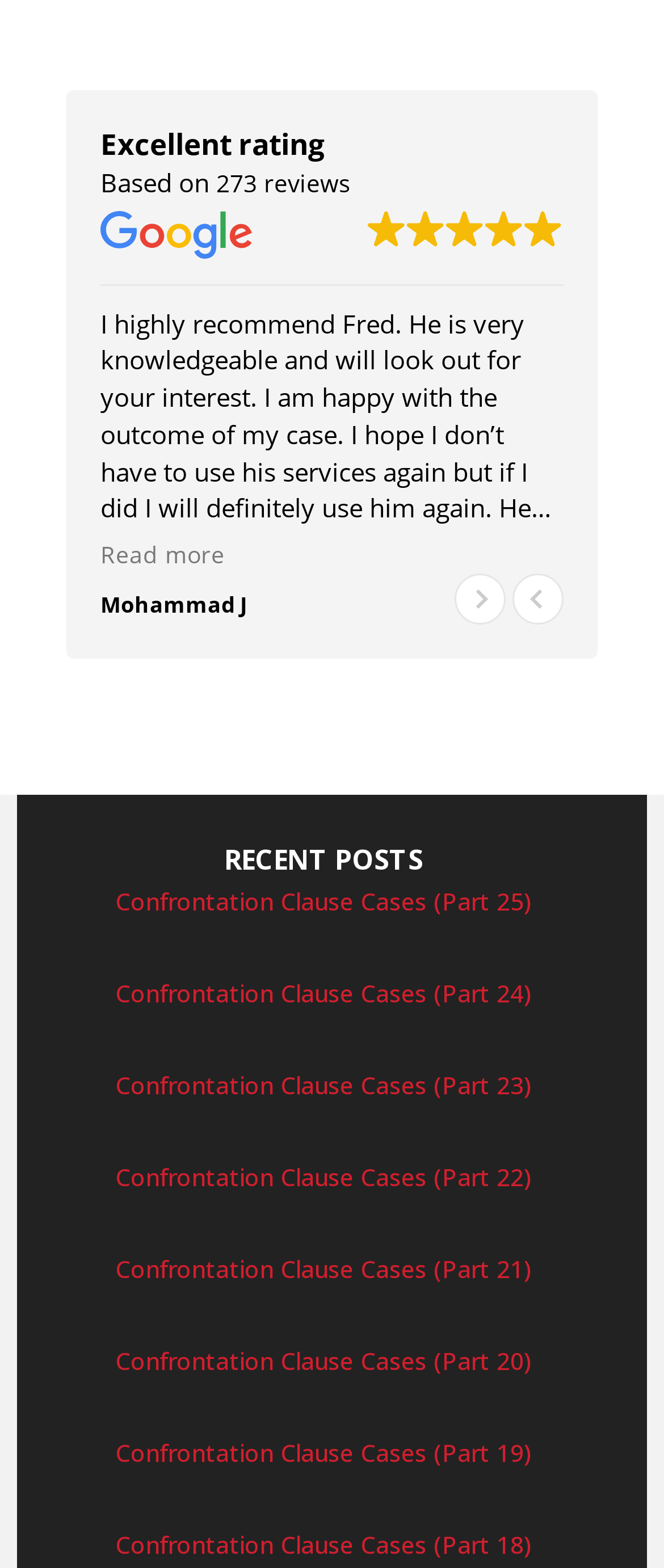Ascertain the bounding box coordinates for the UI element detailed here: "Hermes at a glance". The coordinates should be provided as [left, top, right, bottom] with each value being a float between 0 and 1.

None